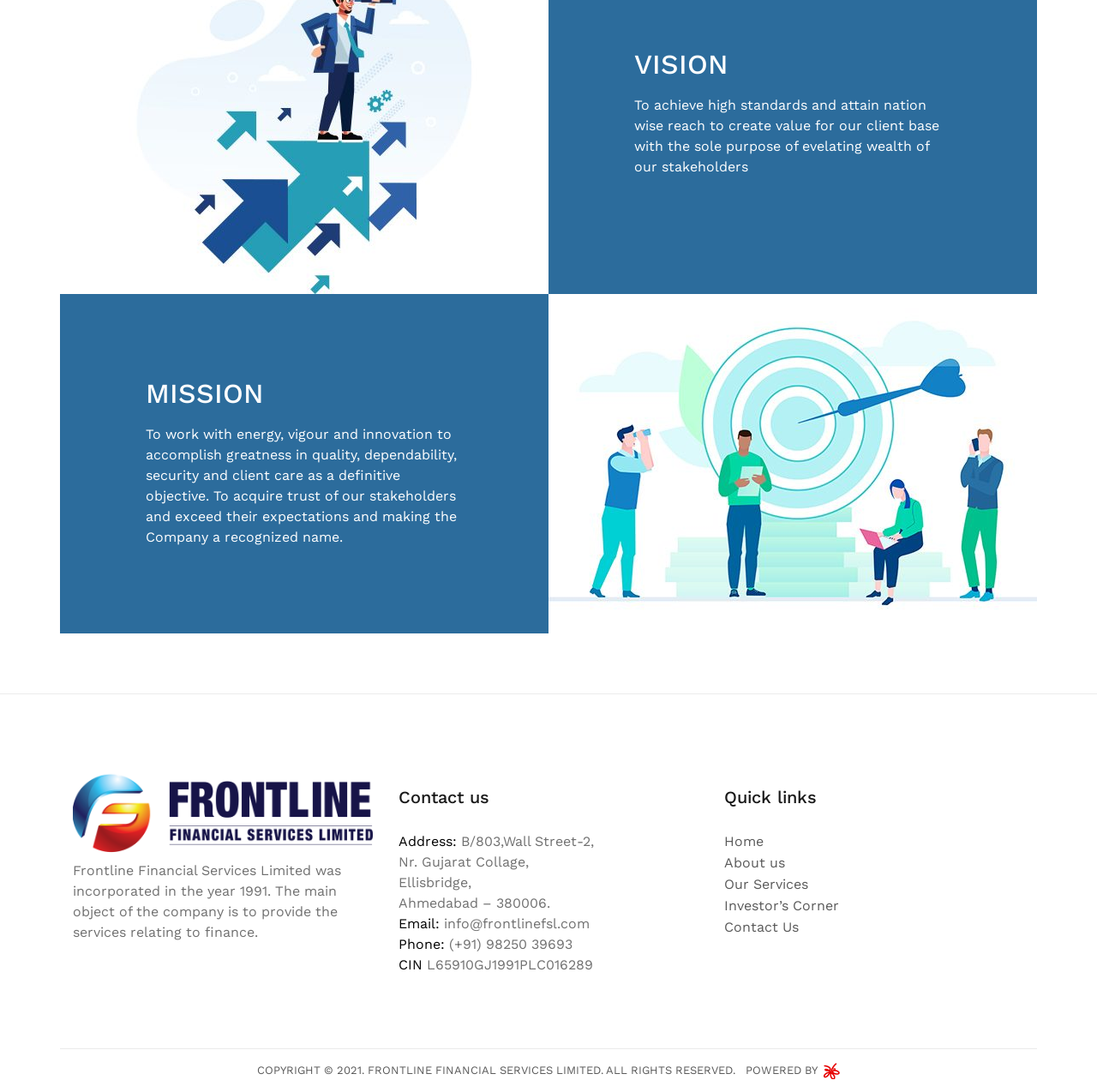Find the bounding box coordinates for the element described here: "Investor’s Corner".

[0.66, 0.822, 0.765, 0.837]